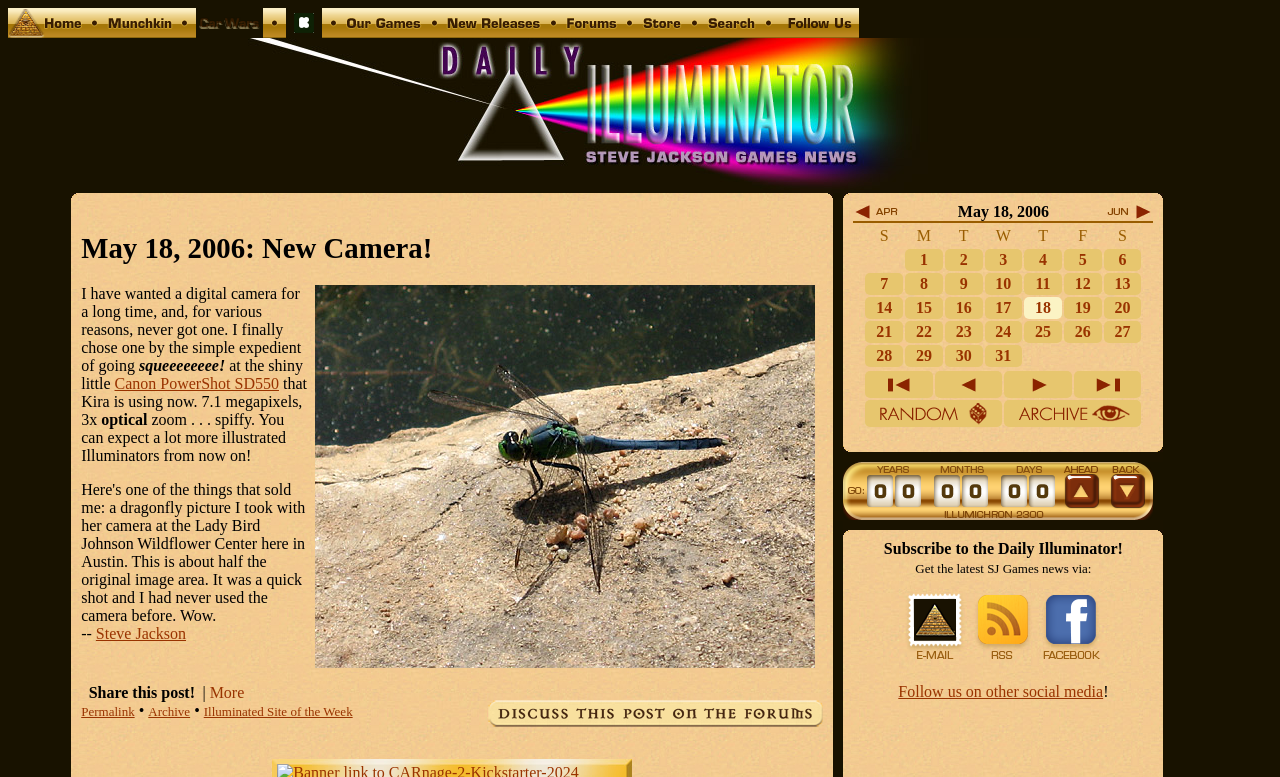Please determine the bounding box coordinates of the element's region to click for the following instruction: "Discuss this post on the forums".

[0.382, 0.917, 0.643, 0.939]